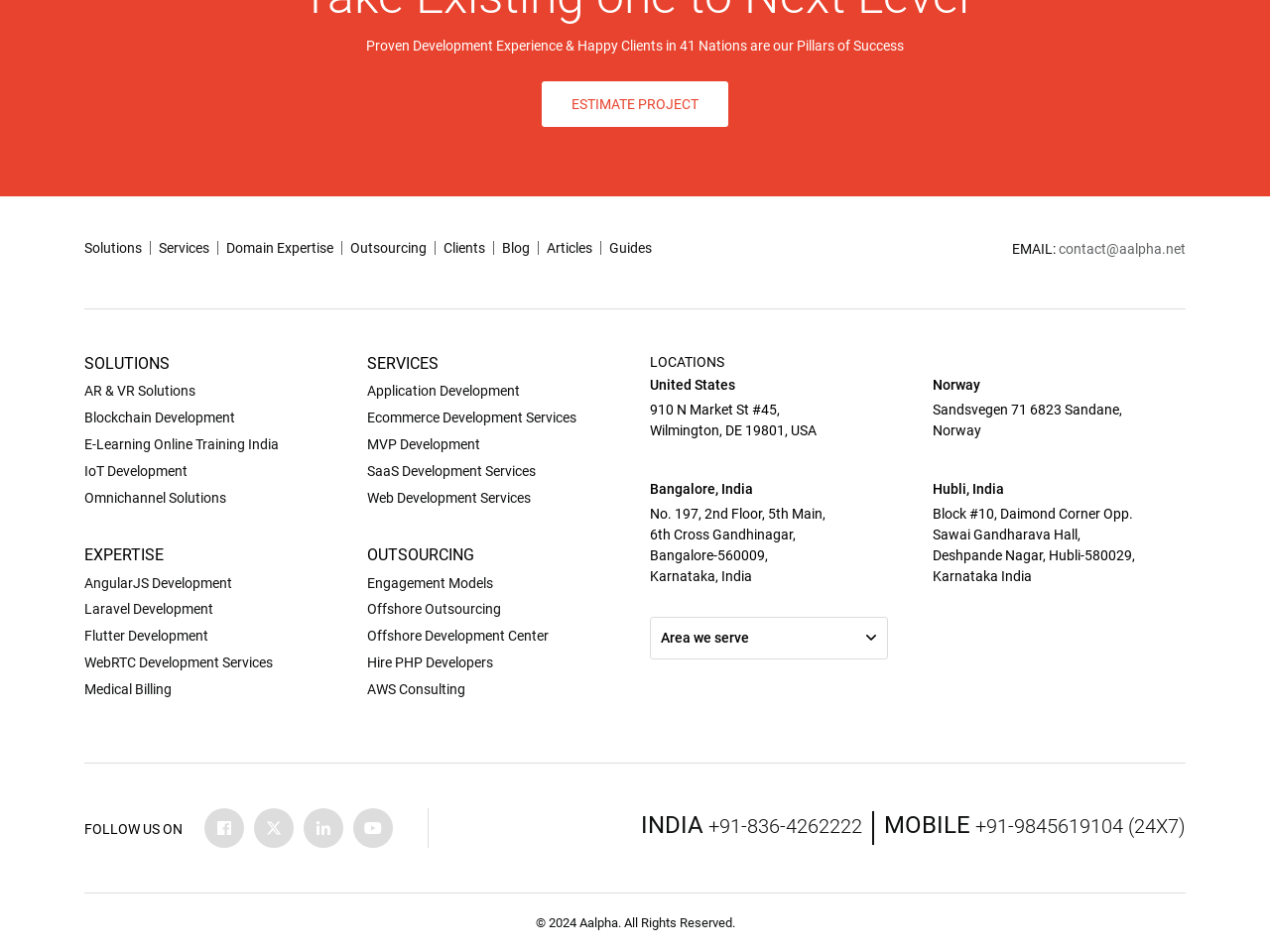Extract the bounding box coordinates for the UI element described by the text: "SaaS Development Services". The coordinates should be in the form of [left, top, right, bottom] with values between 0 and 1.

[0.289, 0.486, 0.422, 0.504]